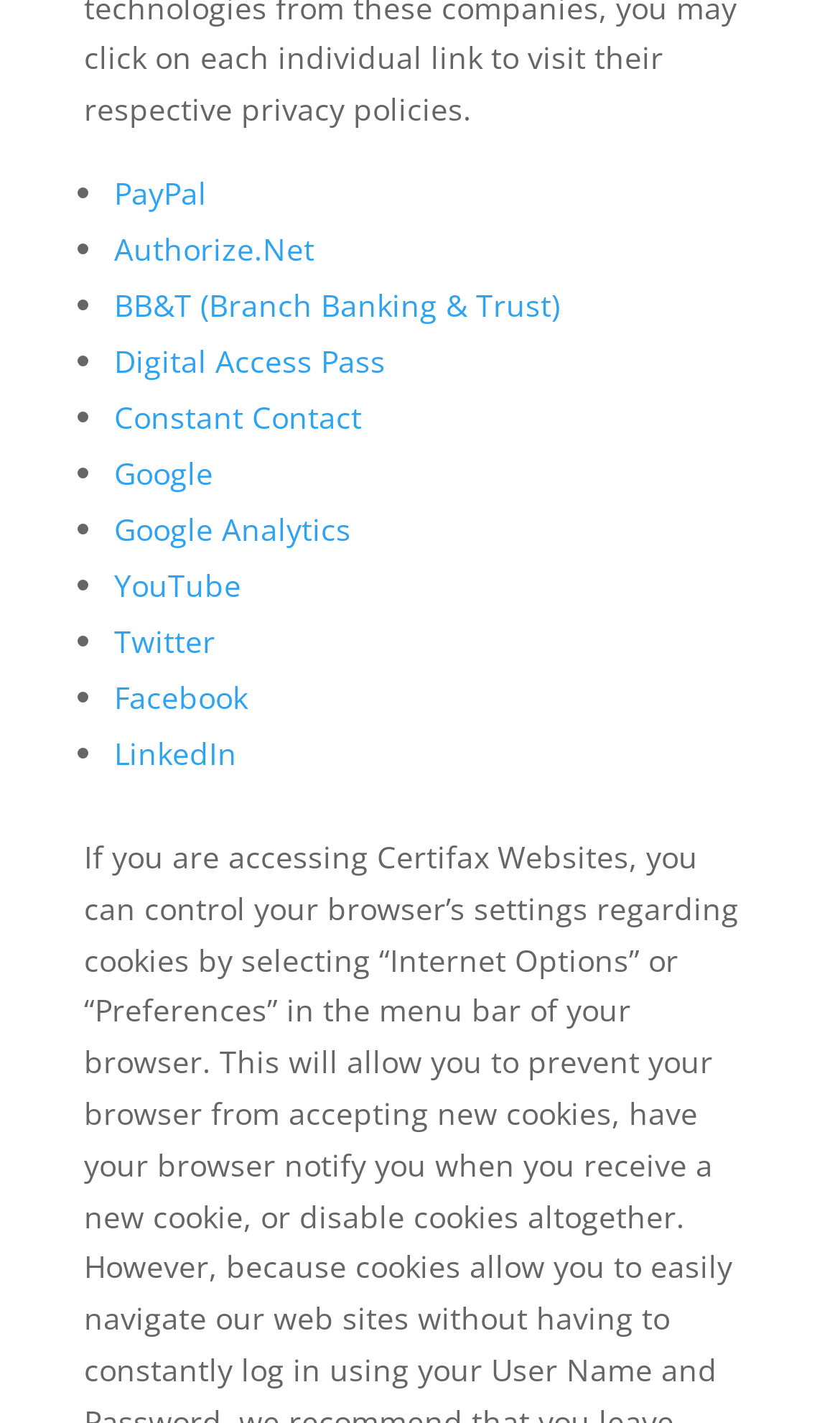Are there any banks listed?
Using the visual information, reply with a single word or short phrase.

Yes